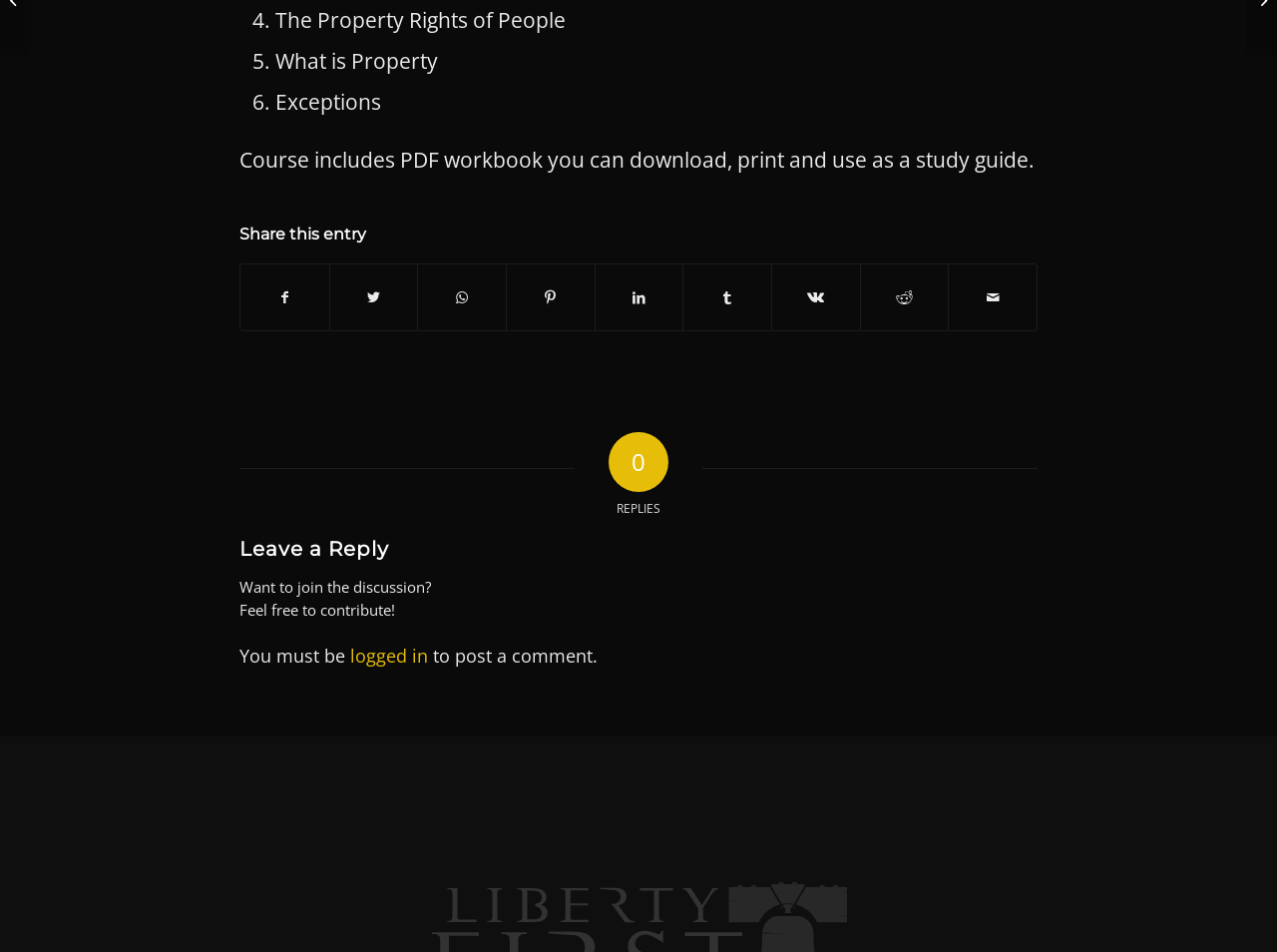Given the description "(*) (*) (*) (*) (*)", determine the bounding box of the corresponding UI element.

None